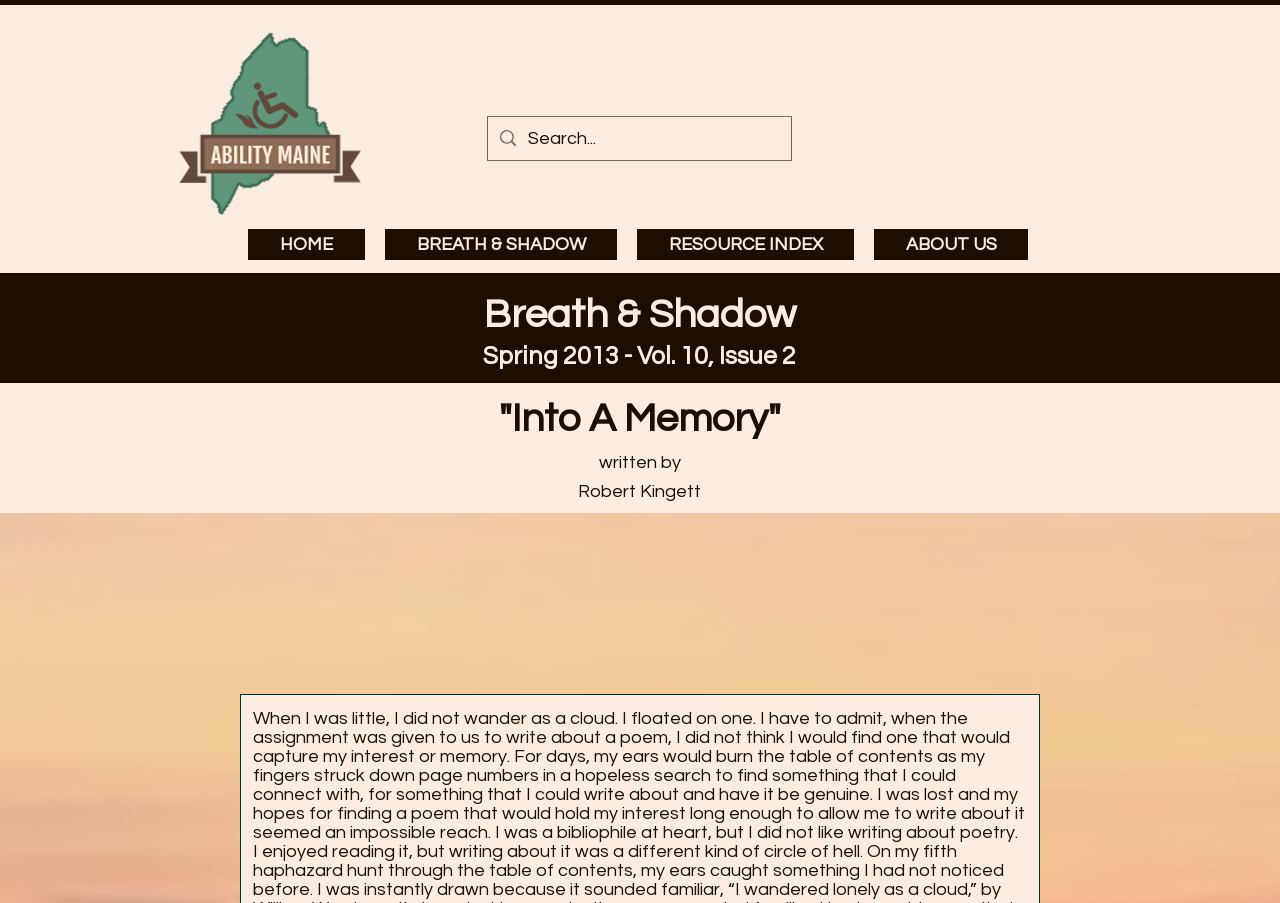Detail the webpage's structure and highlights in your description.

The webpage is titled "Into A Memory" and features the Abiliy Maine logo at the top left corner, which is a dark green profile of the state of Maine with a brown banner and a person in a wheelchair icon above it. 

Below the logo, there is a navigation menu labeled "Site" that spans across the top of the page, containing four links: "HOME", "BREATH & SHADOW", "RESOURCE INDEX", and "ABOUT US". 

To the right of the navigation menu, there is a search bar with a magnifying glass icon and a placeholder text "Search...". 

The main content of the page is divided into sections. The first section has a heading "Breath & Shadow" followed by a subtitle "Spring 2013 - Vol. 10, Issue 2". 

The second section has a heading that matches the page title, "Into A Memory", and is written by Robert Kingett, as indicated by the text "written by" and the author's name below it.